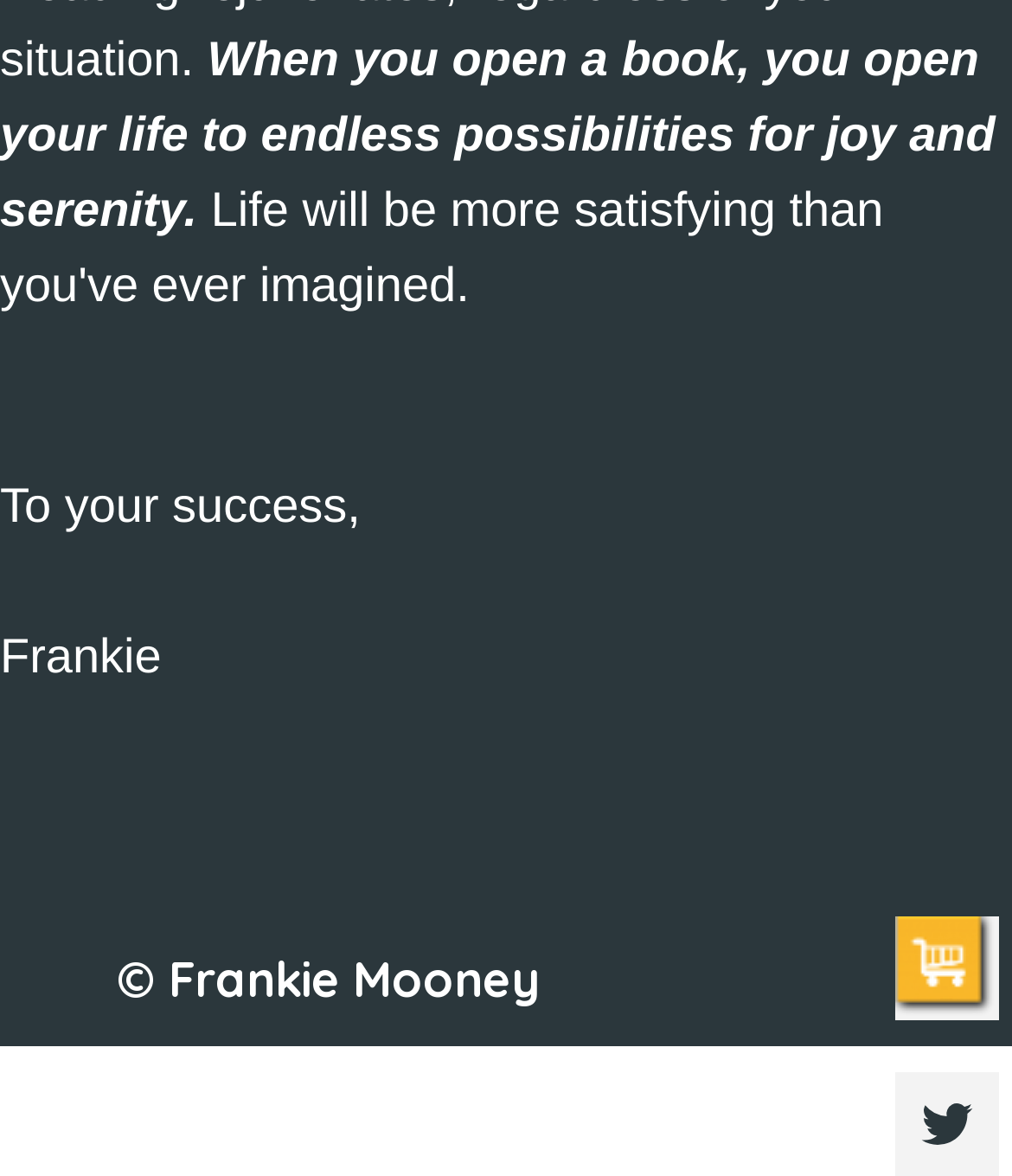Review the image closely and give a comprehensive answer to the question: What is the year of copyright?

The copyright information is located at the bottom of the webpage, and it says '© Frankie Mooney 2022 All Rights Reserved.' This indicates that the year of copyright is 2022.